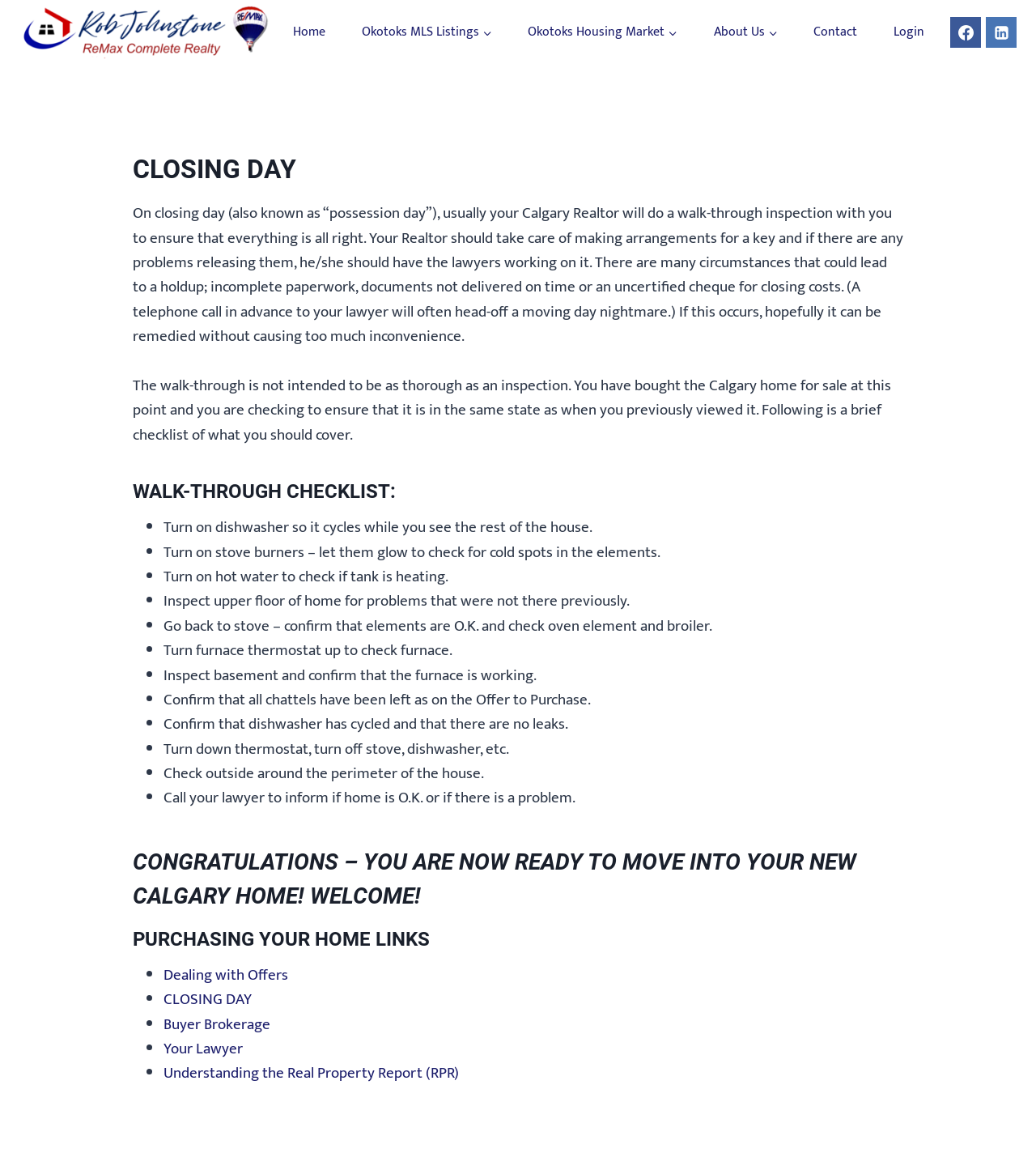Please find the bounding box for the UI component described as follows: "Scroll to top".

[0.941, 0.874, 0.977, 0.906]